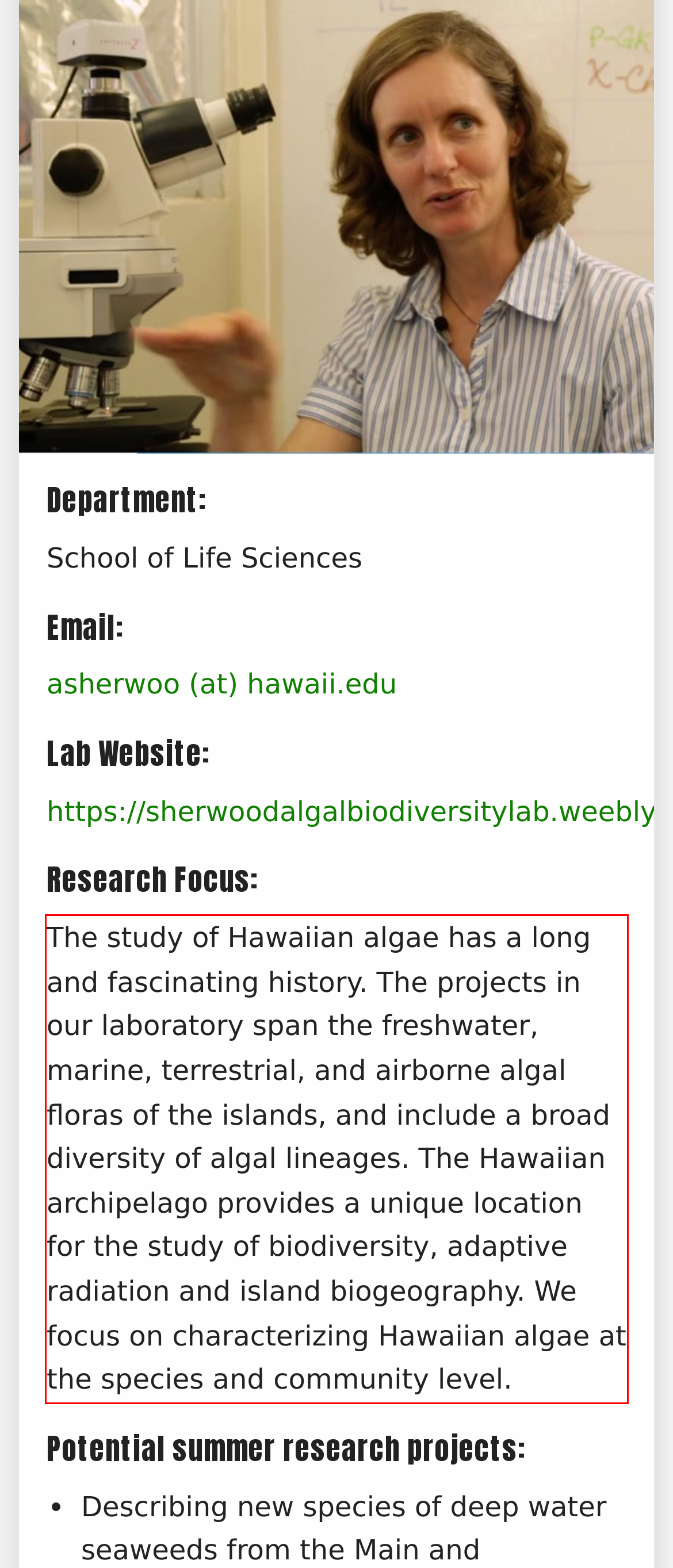Identify the text inside the red bounding box on the provided webpage screenshot by performing OCR.

The study of Hawaiian algae has a long and fascinating history. The projects in our laboratory span the freshwater, marine, terrestrial, and airborne algal floras of the islands, and include a broad diversity of algal lineages. The Hawaiian archipelago provides a unique location for the study of biodiversity, adaptive radiation and island biogeography. We focus on characterizing Hawaiian algae at the species and community level.